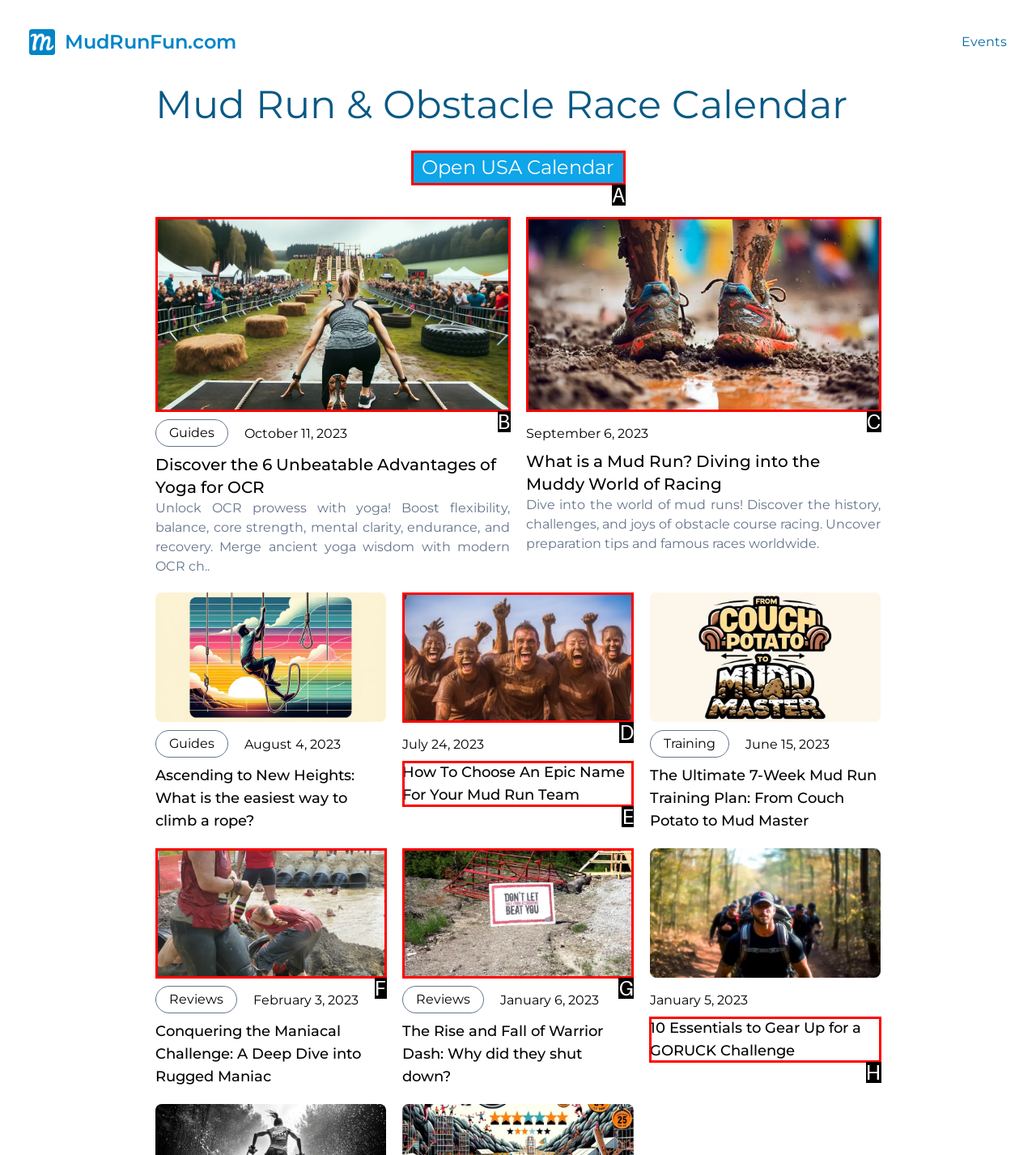Match the HTML element to the description: Open USA Calendar. Answer with the letter of the correct option from the provided choices.

A